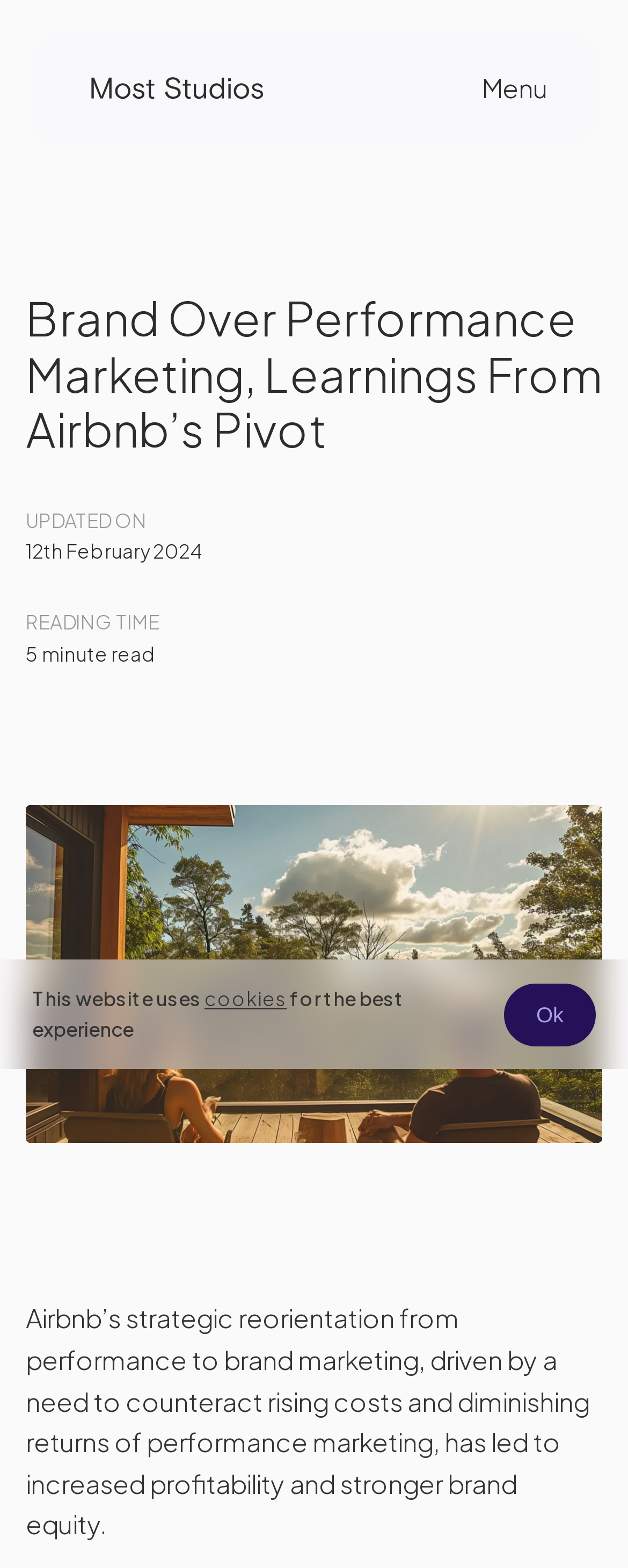Provide a brief response to the question below using one word or phrase:
How many links are there in the menu?

6